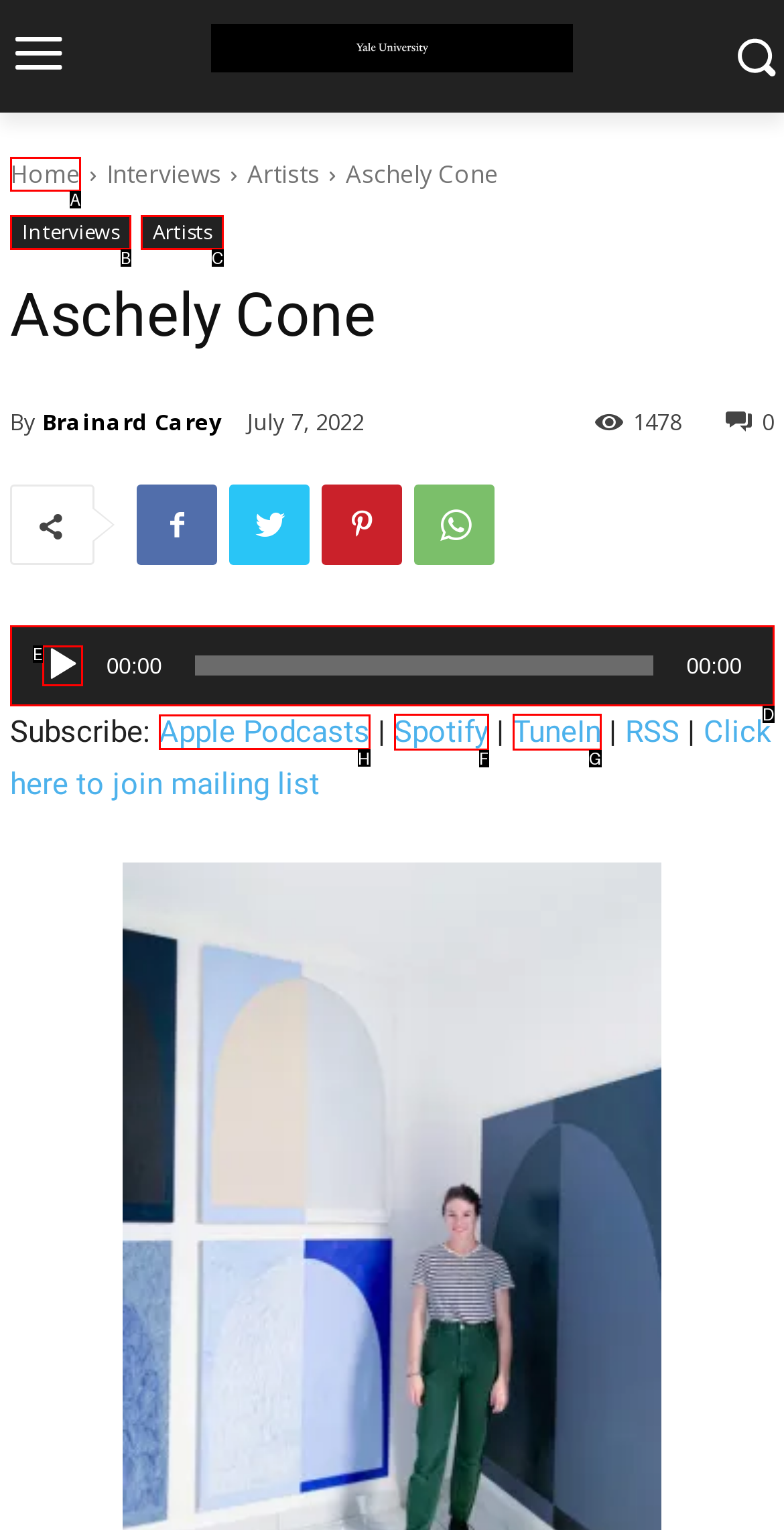What is the letter of the UI element you should click to Subscribe to Apple Podcasts? Provide the letter directly.

H